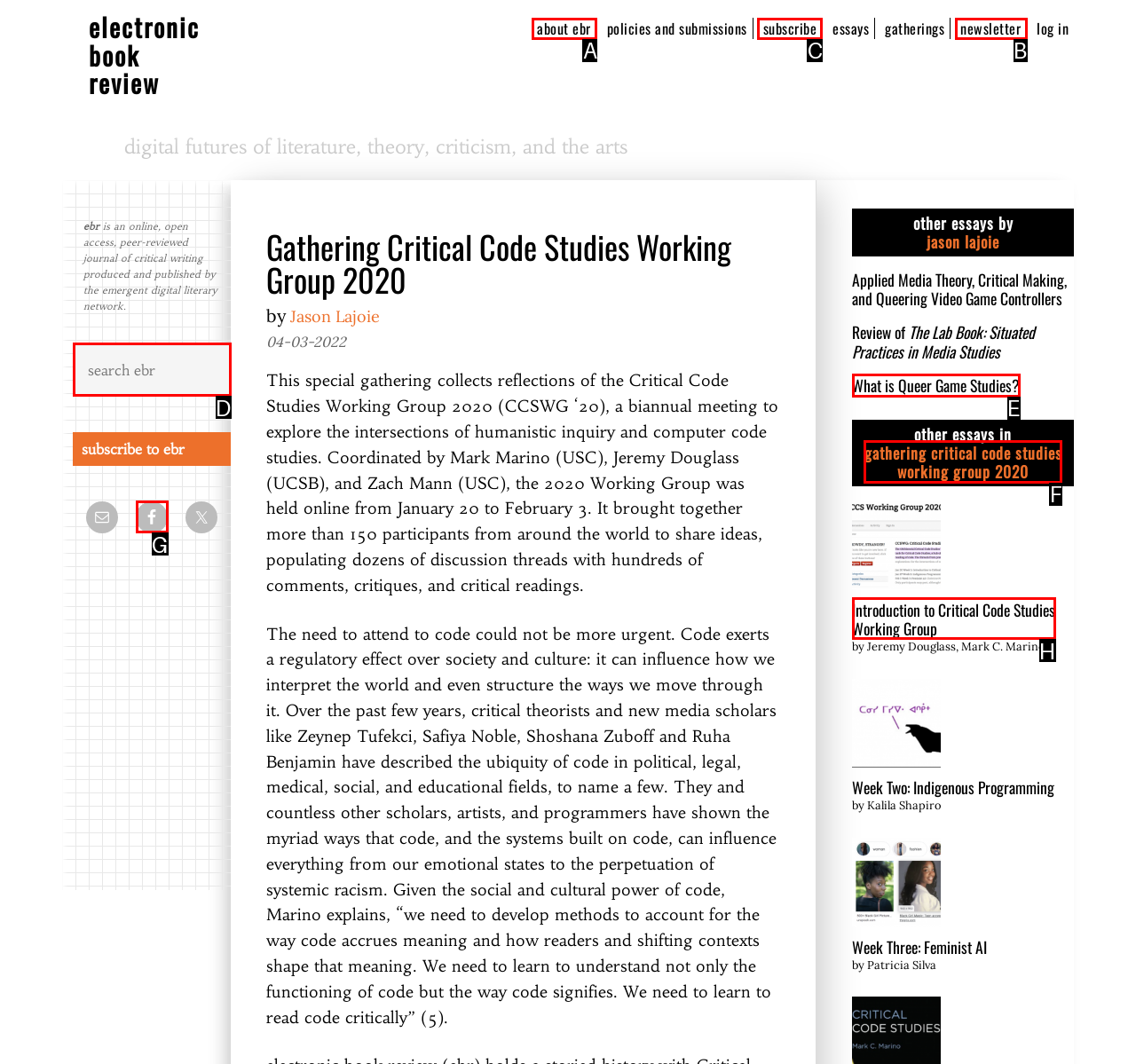Determine the letter of the UI element I should click on to complete the task: subscribe to ebr from the provided choices in the screenshot.

C